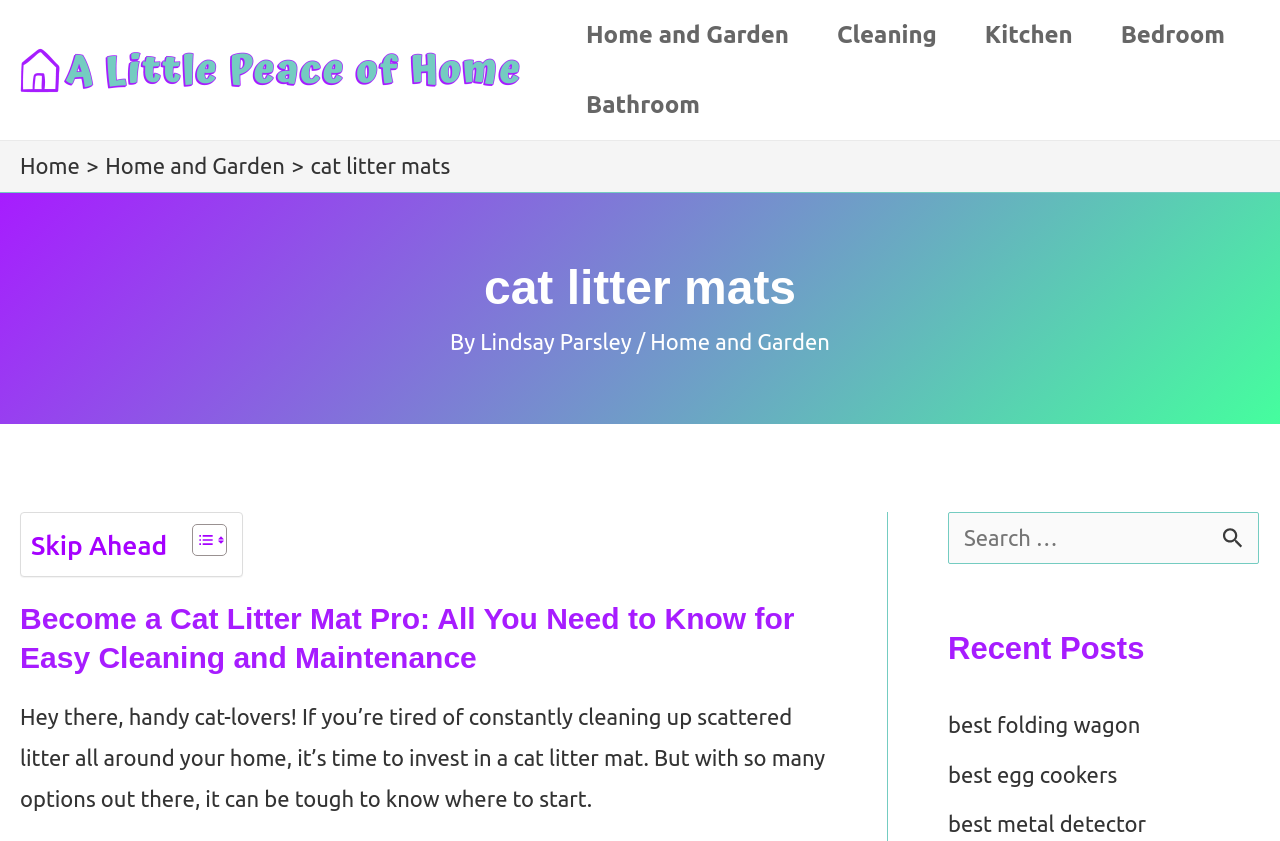Provide a brief response to the question using a single word or phrase: 
What is the topic of the recent post 'best folding wagon'?

Product review